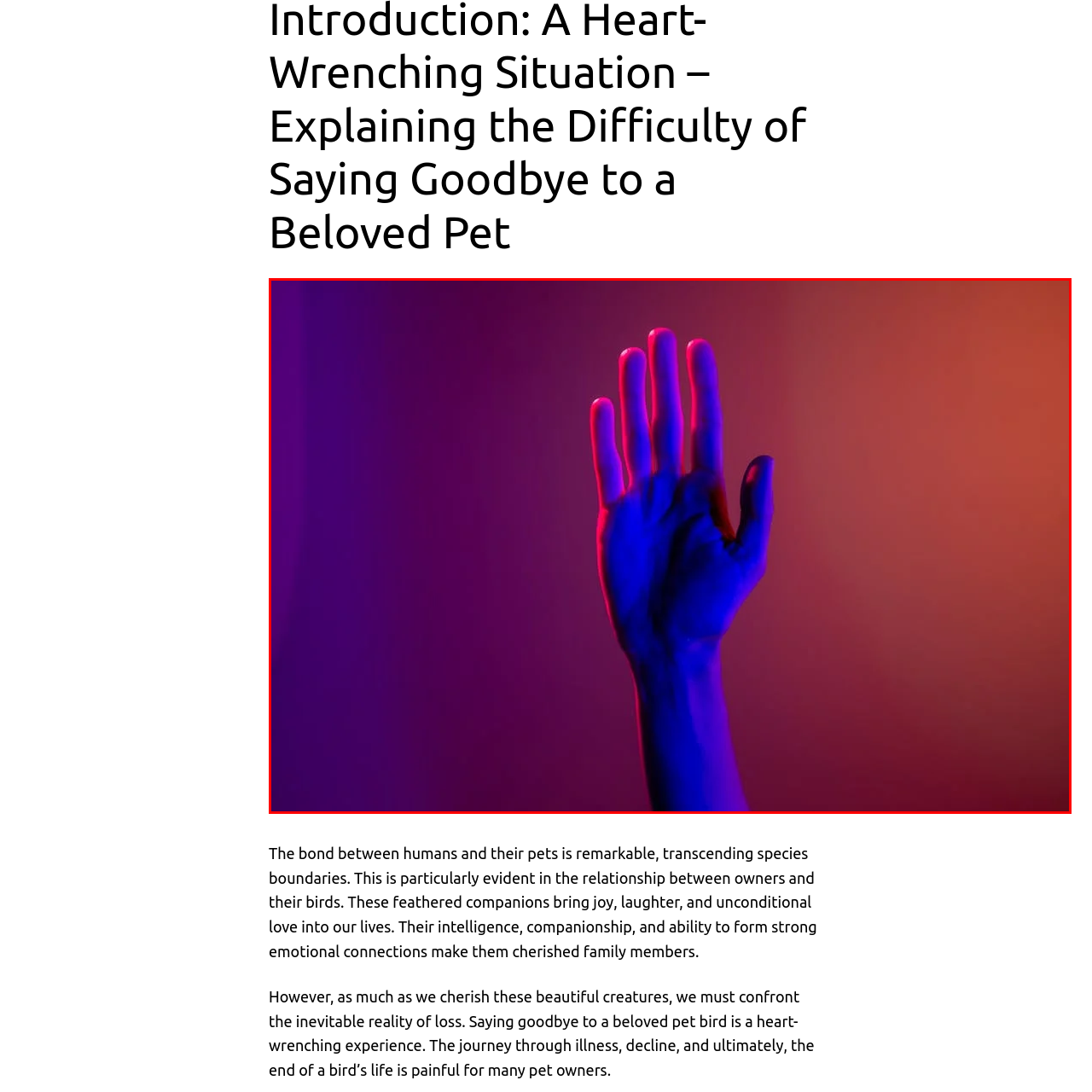View the image highlighted in red and provide one word or phrase: What does the hand symbolize?

Emotions and gestures